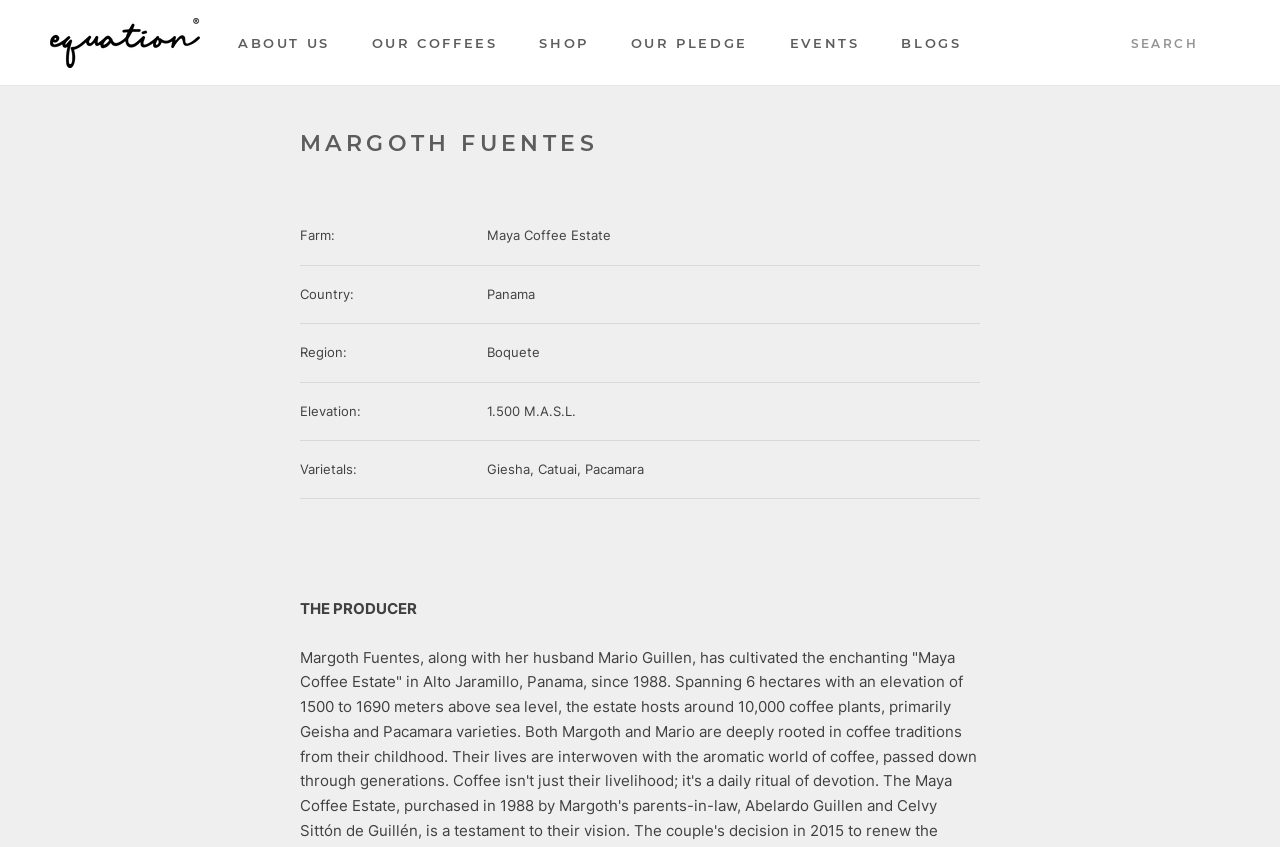Pinpoint the bounding box coordinates of the element that must be clicked to accomplish the following instruction: "Search for coffee". The coordinates should be in the format of four float numbers between 0 and 1, i.e., [left, top, right, bottom].

[0.883, 0.04, 0.936, 0.063]